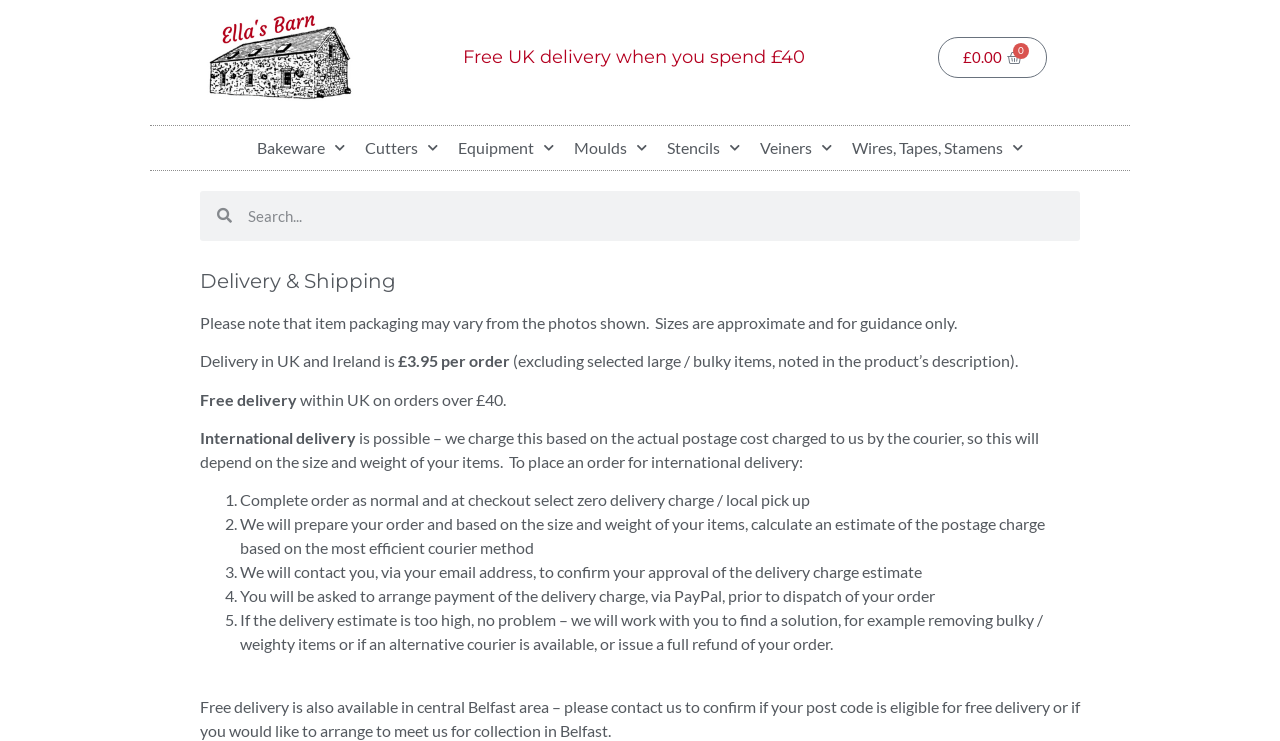Identify the bounding box coordinates of the area you need to click to perform the following instruction: "Search for products".

[0.156, 0.257, 0.844, 0.325]